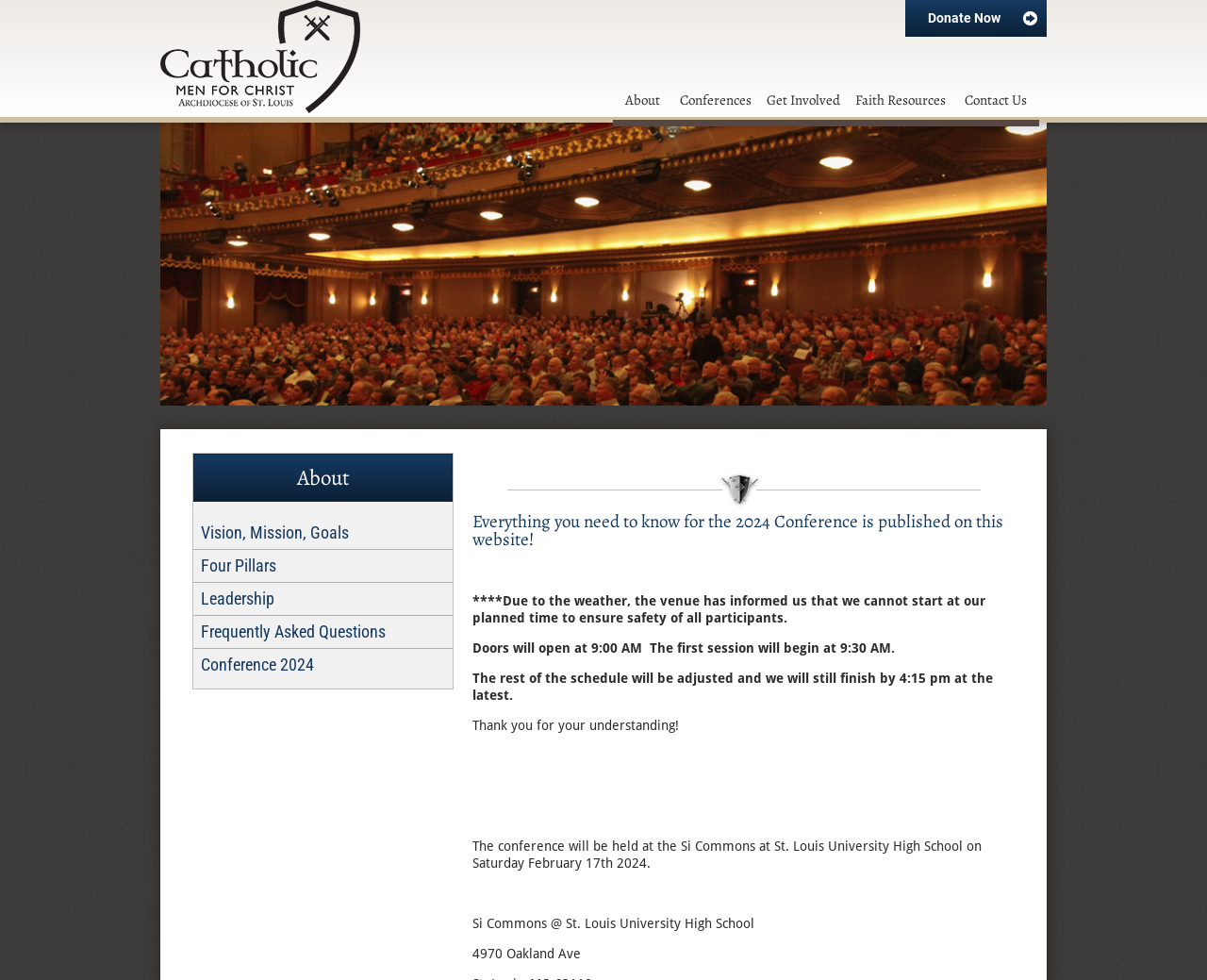Based on what you see in the screenshot, provide a thorough answer to this question: What are the four pillars of the organization?

Although the webpage mentions 'Four Pillars' as a link under the 'About' section, it does not specify what those four pillars are.